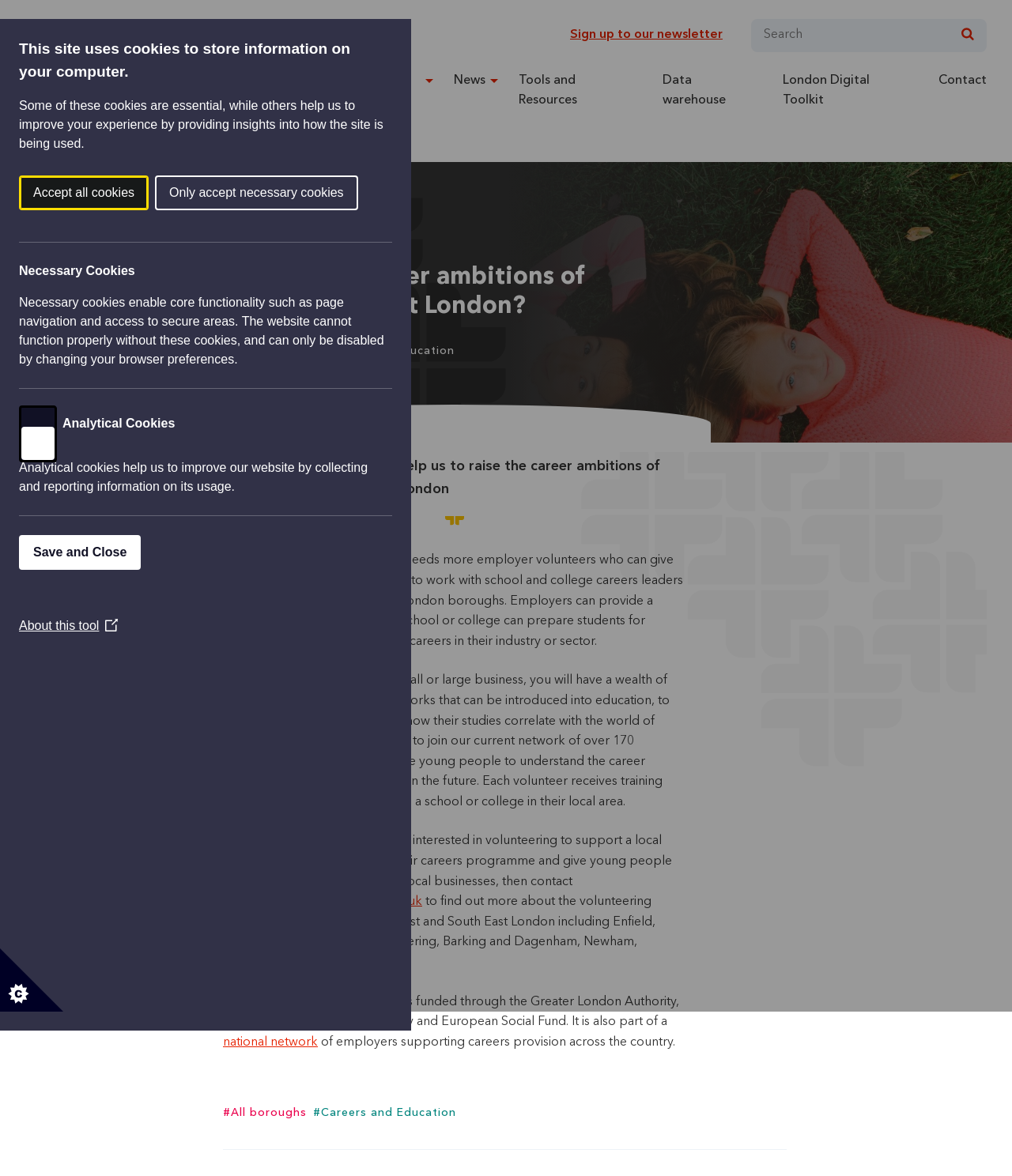Pinpoint the bounding box coordinates of the element that must be clicked to accomplish the following instruction: "Sign up to our newsletter". The coordinates should be in the format of four float numbers between 0 and 1, i.e., [left, top, right, bottom].

[0.563, 0.024, 0.714, 0.035]